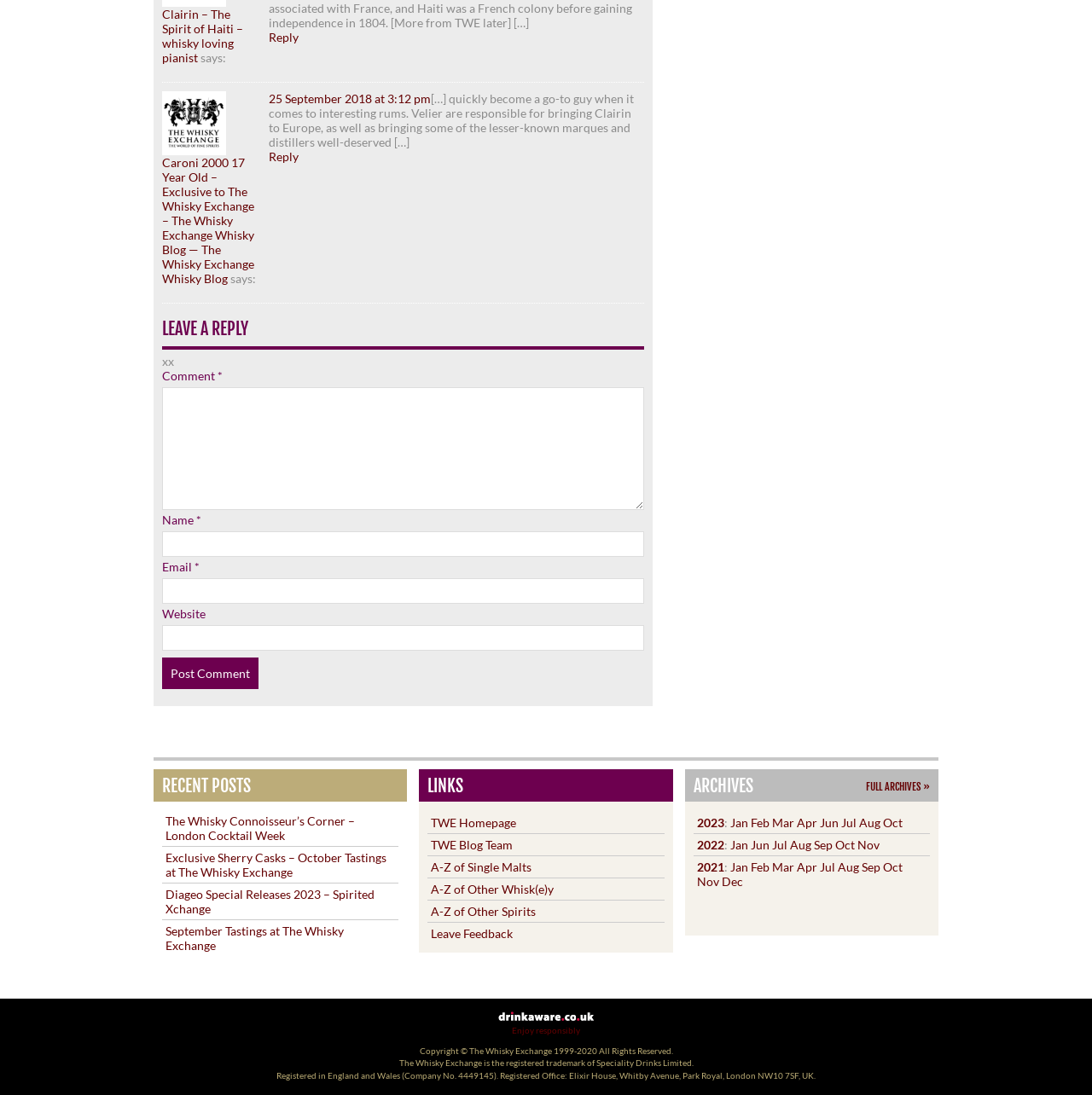Find the bounding box of the UI element described as: "Enjoy responsibly". The bounding box coordinates should be given as four float values between 0 and 1, i.e., [left, top, right, bottom].

[0.456, 0.924, 0.544, 0.947]